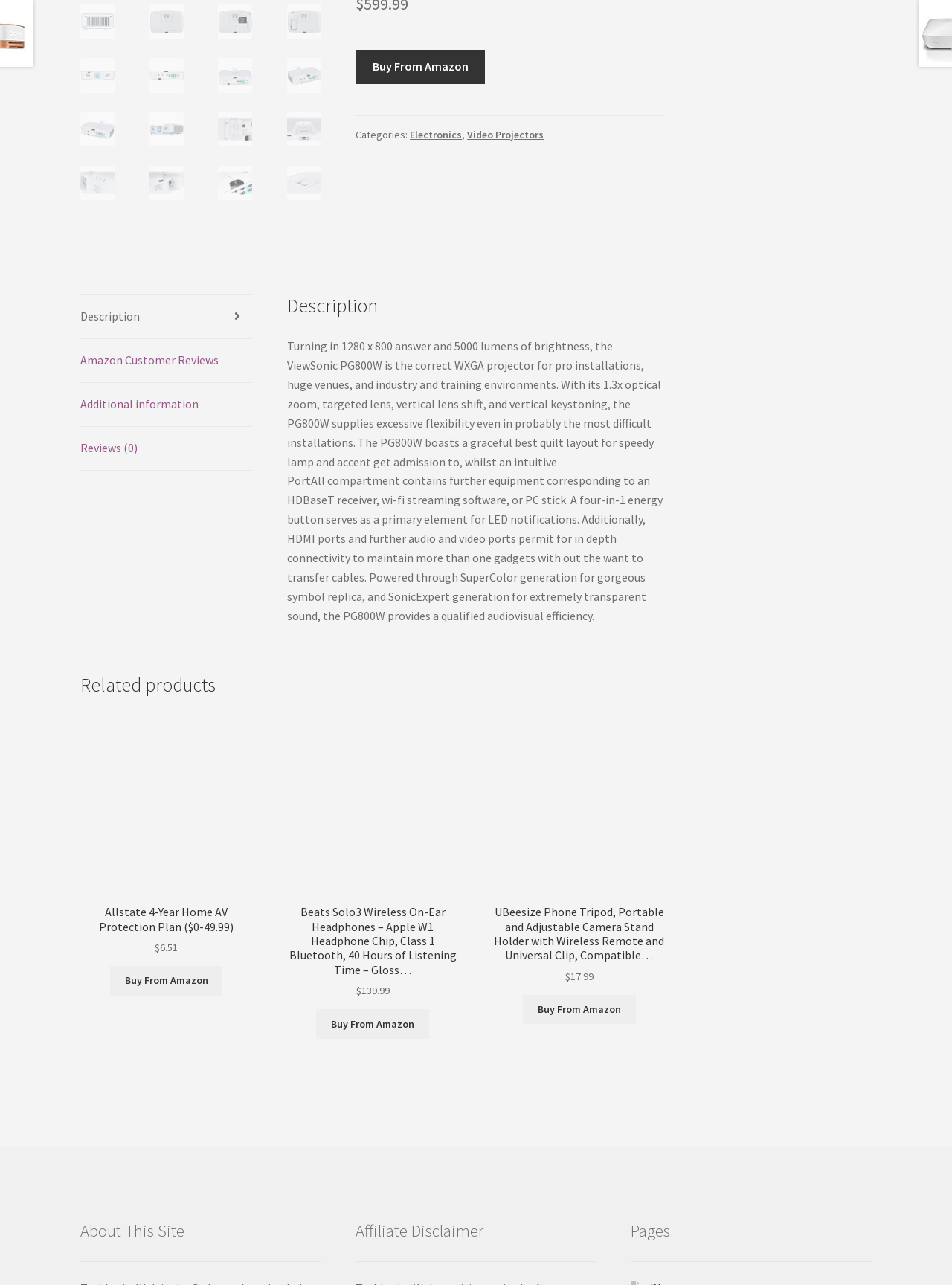Find the bounding box of the UI element described as follows: "Buy From Amazon".

[0.116, 0.752, 0.234, 0.775]